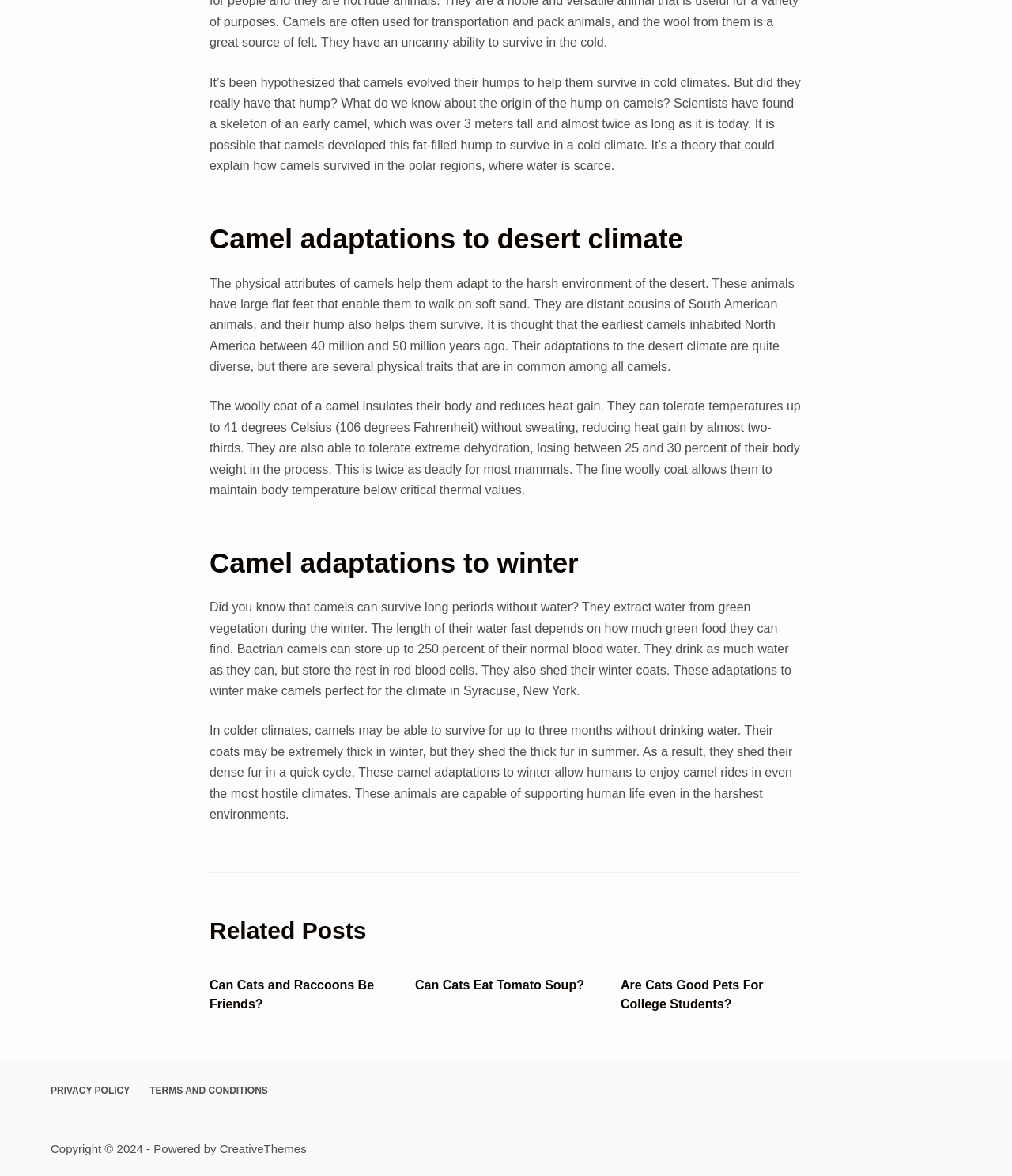Identify the bounding box for the described UI element. Provide the coordinates in (top-left x, top-left y, bottom-right x, bottom-right y) format with values ranging from 0 to 1: Privacy Policy

[0.04, 0.923, 0.138, 0.933]